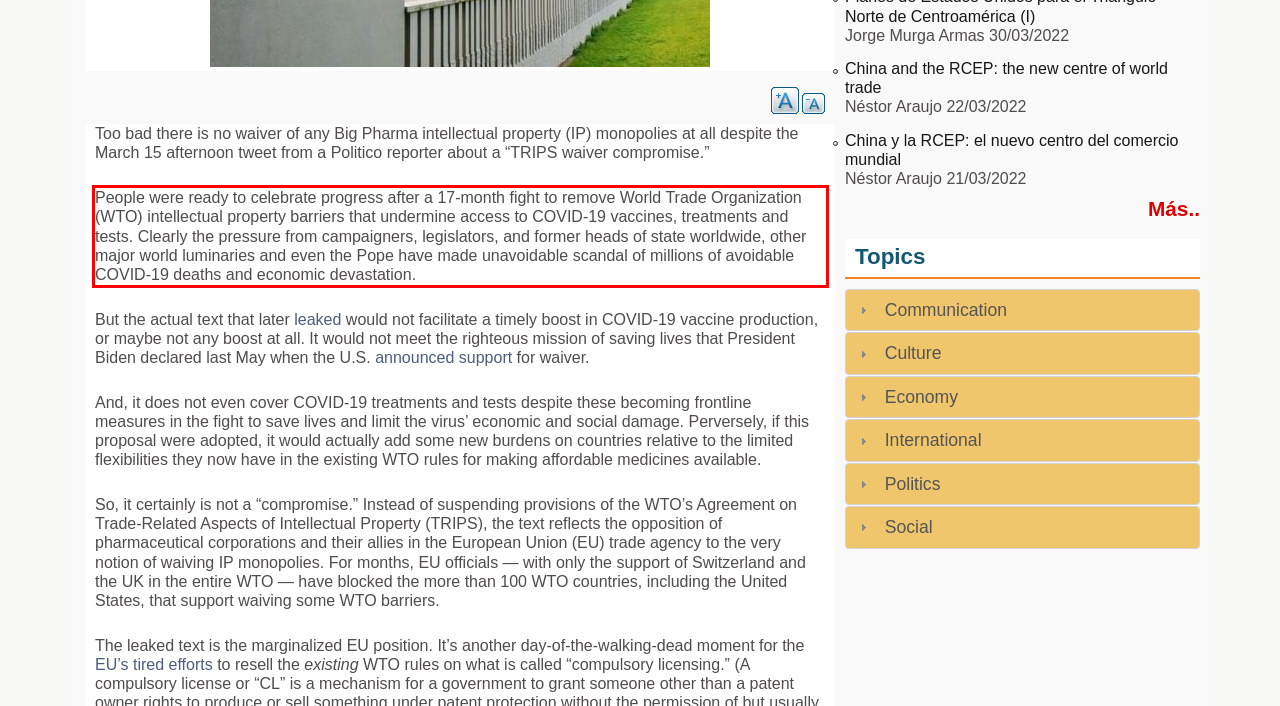Analyze the screenshot of the webpage that features a red bounding box and recognize the text content enclosed within this red bounding box.

People were ready to celebrate progress after a 17-month fight to remove World Trade Organization (WTO) intellectual property barriers that undermine access to COVID-19 vaccines, treatments and tests. Clearly the pressure from campaigners, legislators, and former heads of state worldwide, other major world luminaries and even the Pope have made unavoidable scandal of millions of avoidable COVID-19 deaths and economic devastation.